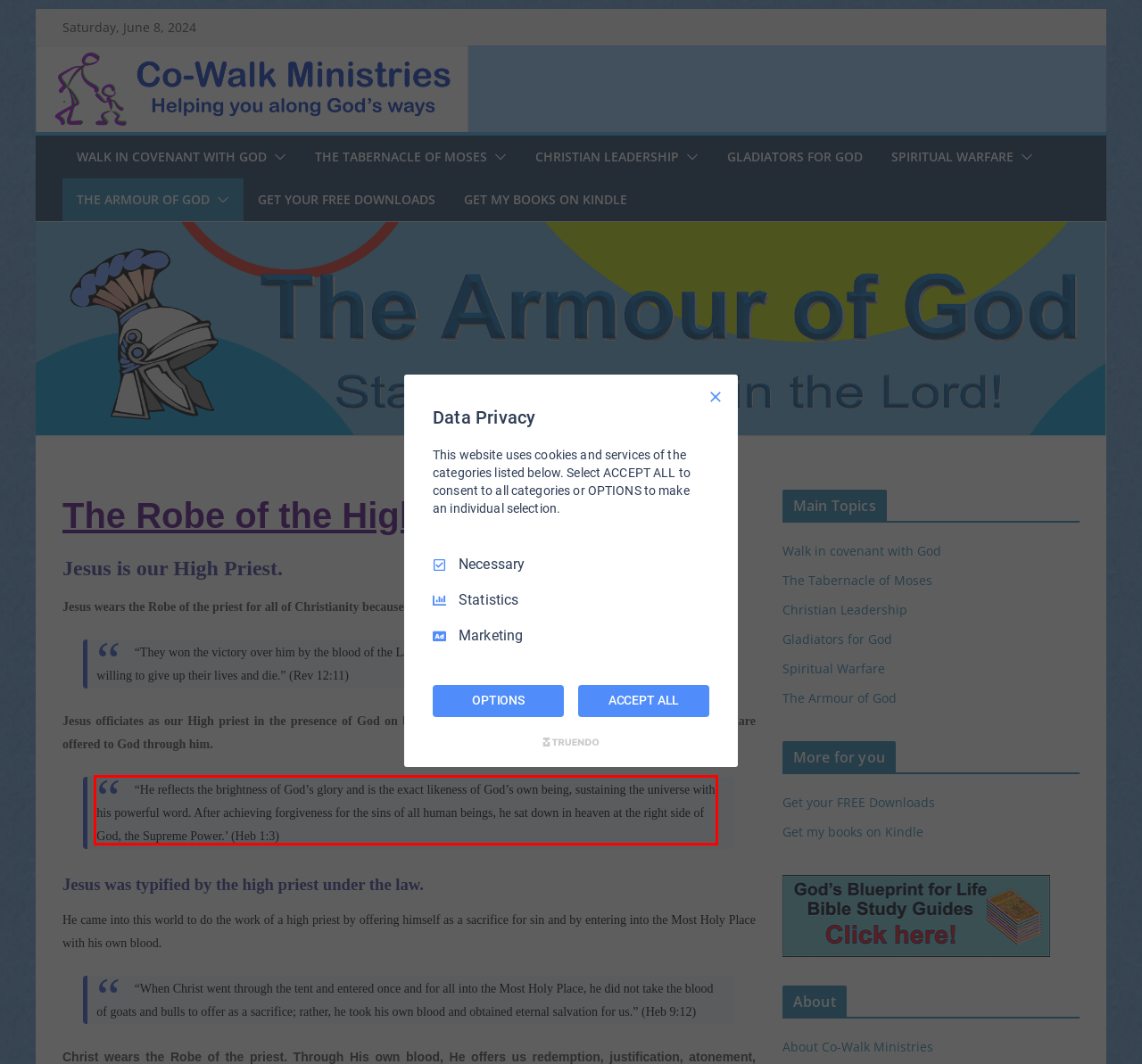Please examine the webpage screenshot and extract the text within the red bounding box using OCR.

“He reflects the brightness of God’s glory and is the exact likeness of God’s own being, sustaining the universe with his powerful word. After achieving forgiveness for the sins of all human beings, he sat down in heaven at the right side of God, the Supreme Power.’ (Heb 1:3)